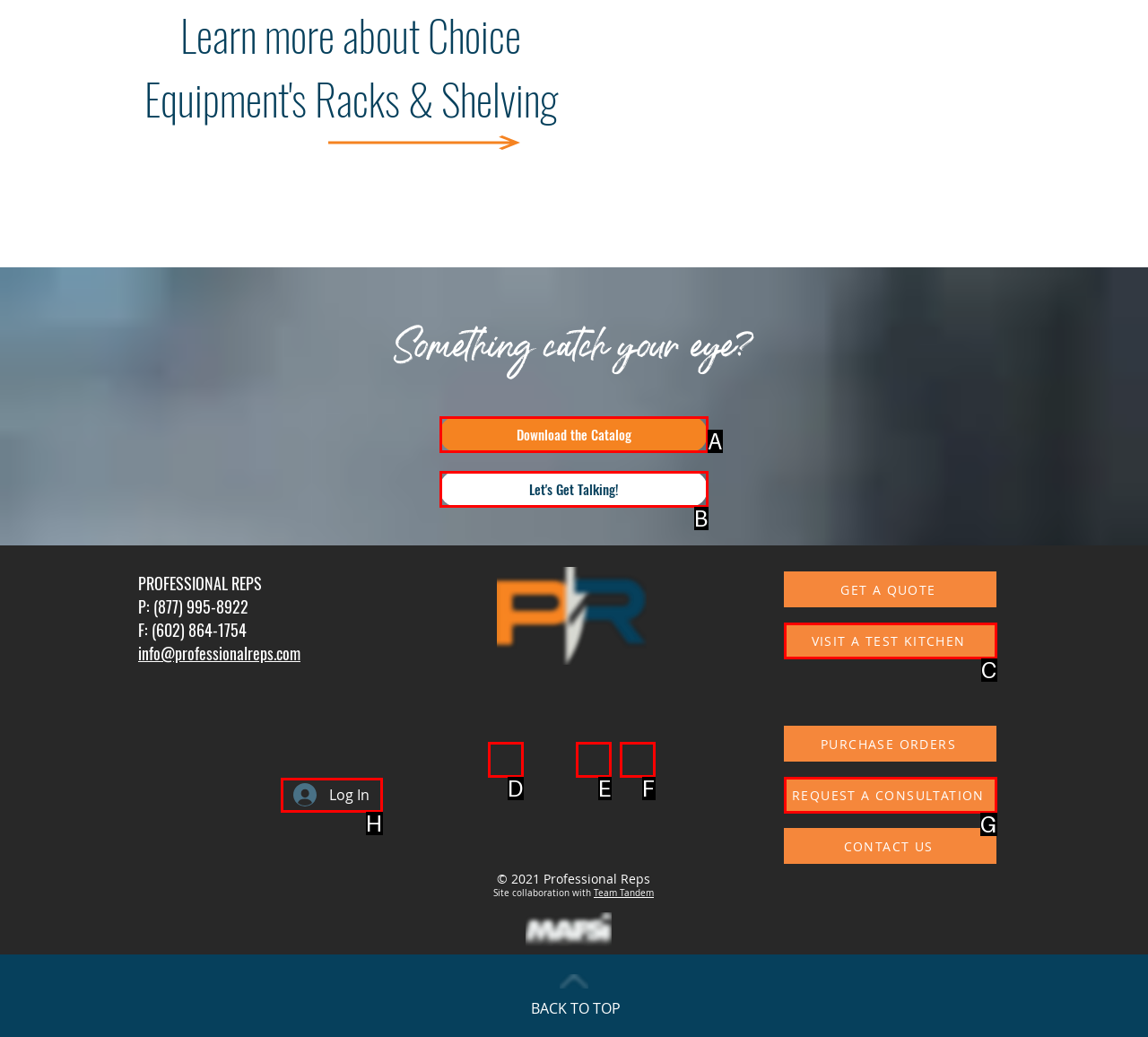Among the marked elements in the screenshot, which letter corresponds to the UI element needed for the task: Log In?

H